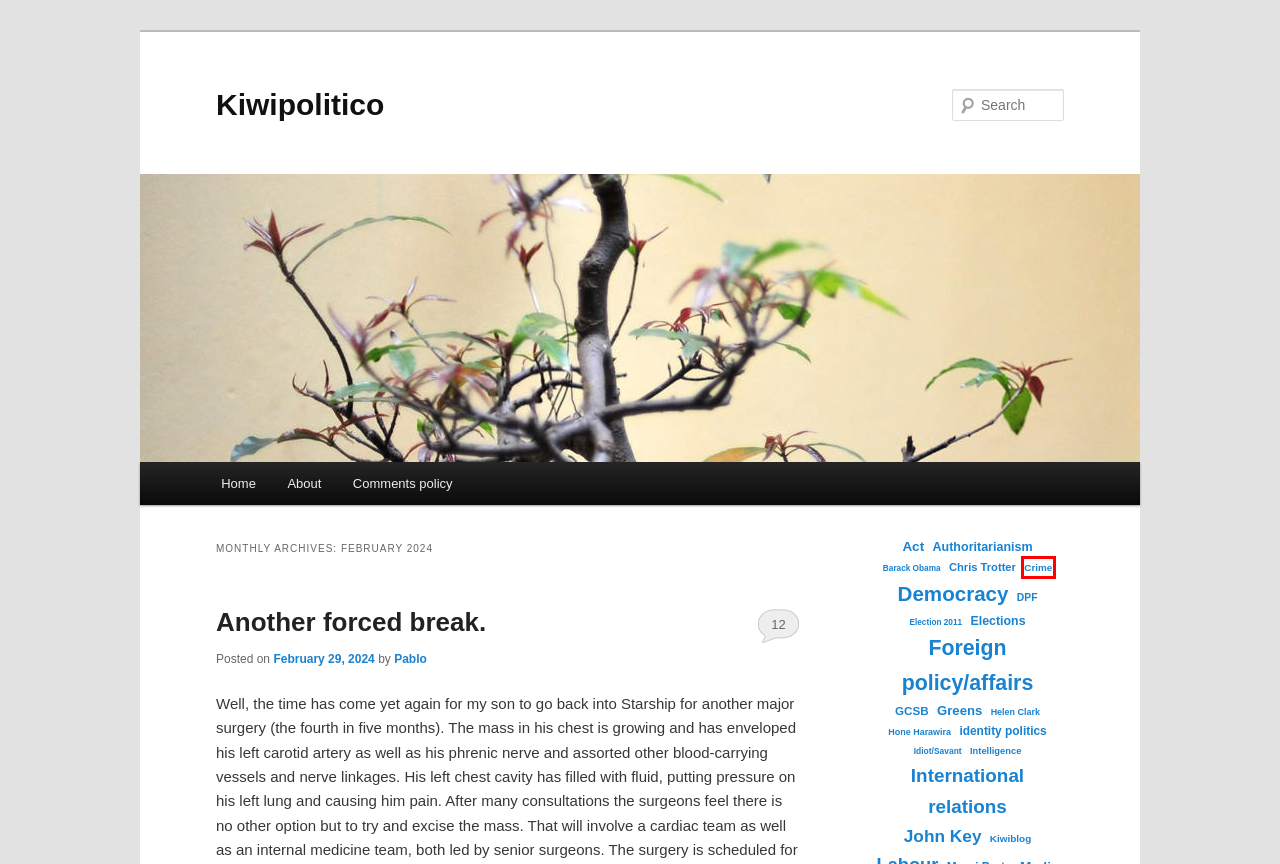Examine the webpage screenshot and identify the UI element enclosed in the red bounding box. Pick the webpage description that most accurately matches the new webpage after clicking the selected element. Here are the candidates:
A. Kiwiblog | Kiwipolitico
B. GCSB | Kiwipolitico
C. Elections | Kiwipolitico
D. Hone Harawira | Kiwipolitico
E. Crime | Kiwipolitico
F. John Key | Kiwipolitico
G. Act | Kiwipolitico
H. Democracy | Kiwipolitico

E